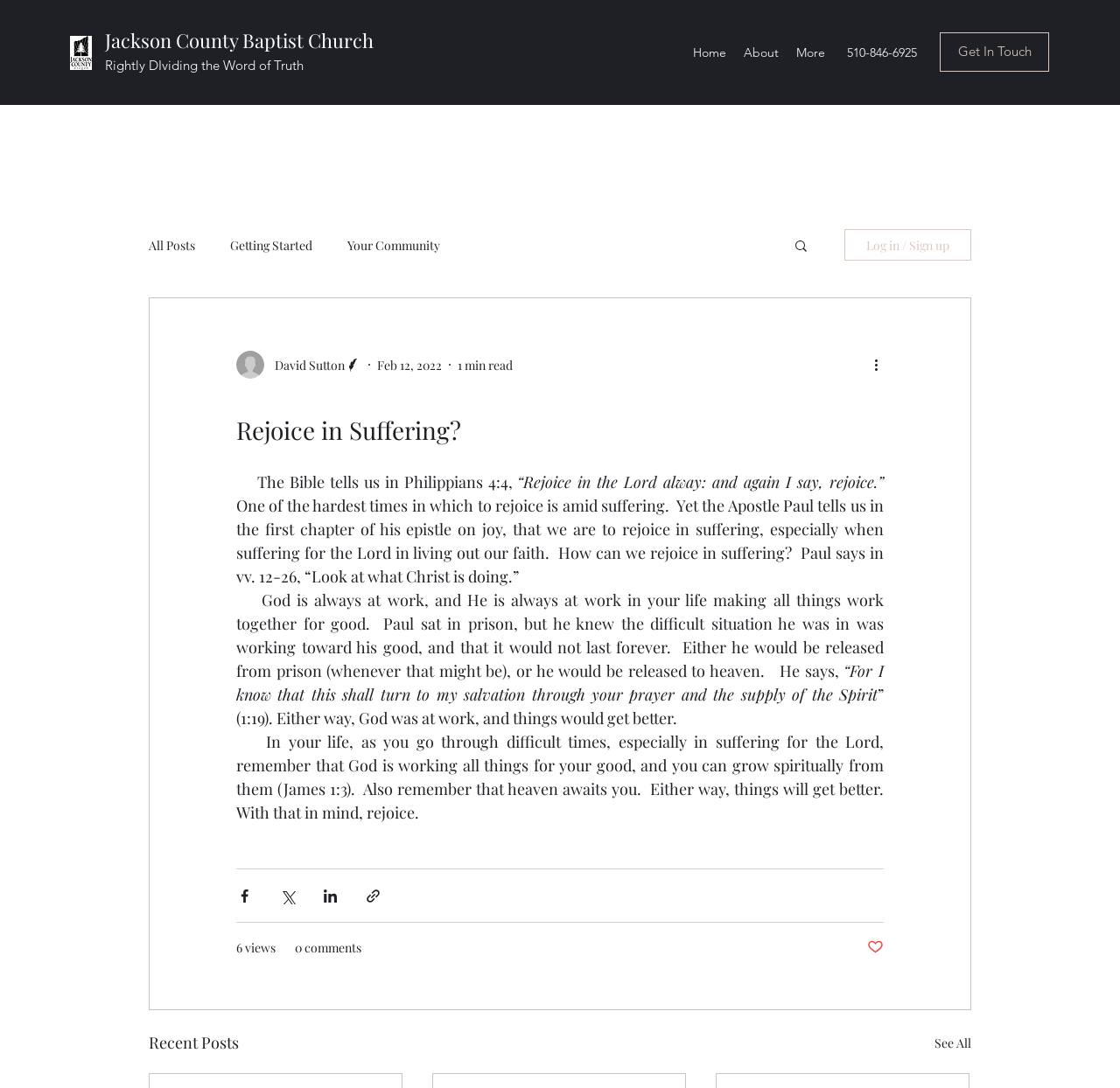Please identify the bounding box coordinates of the element on the webpage that should be clicked to follow this instruction: "Log in or sign up". The bounding box coordinates should be given as four float numbers between 0 and 1, formatted as [left, top, right, bottom].

[0.754, 0.211, 0.867, 0.24]